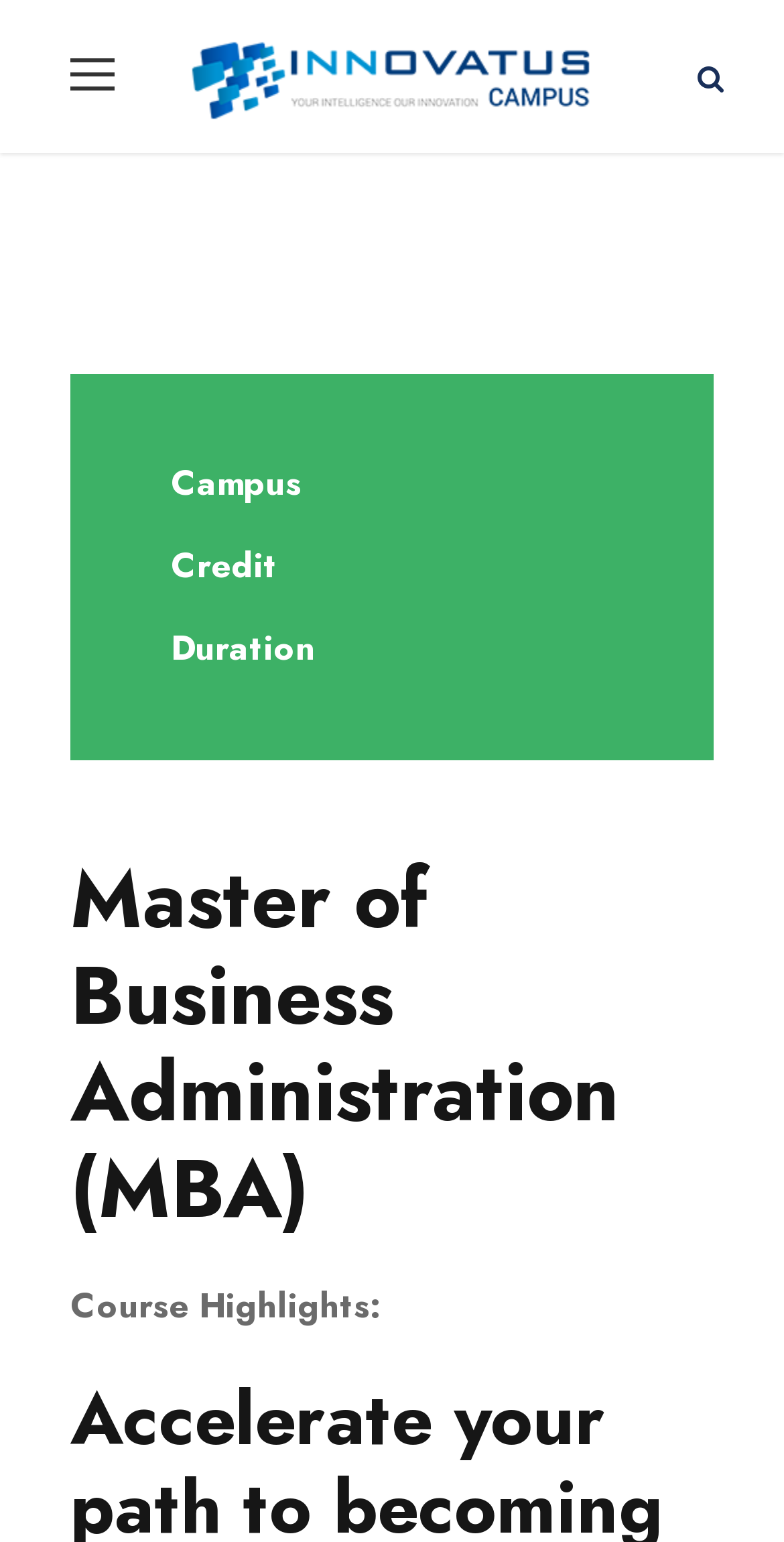Offer a comprehensive description of the webpage’s content and structure.

The webpage is about the Master of Business Administration (MBA) program at Innovatus Campus. At the top, there are two links, one on the left and one on the right, which are likely navigation links. Below these links, there are three static text elements, "Campus", "Credit", and "Duration", which are aligned horizontally and seem to be part of a table or a list. 

The main heading, "Master of Business Administration (MBA)", is prominently displayed in the middle of the page. Below this heading, there is a subheading, "Course Highlights:", which suggests that the page will provide an overview of the MBA program's key features. 

At the bottom right of the page, there is a link with an icon, represented by the Unicode character "\uf106", which may be a social media link or a call-to-action button.